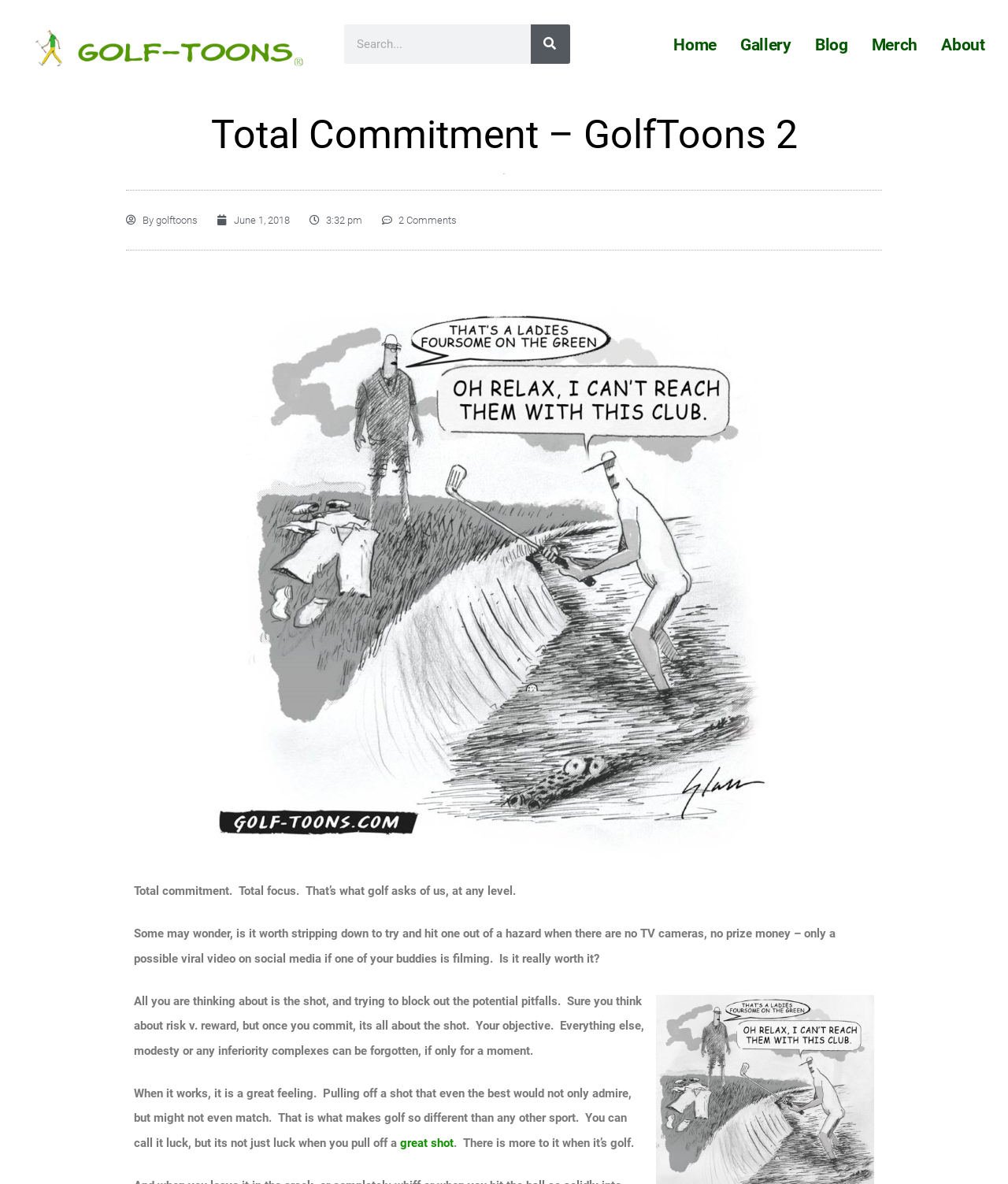Specify the bounding box coordinates of the area to click in order to follow the given instruction: "Go to the Home page."

[0.656, 0.007, 0.723, 0.069]